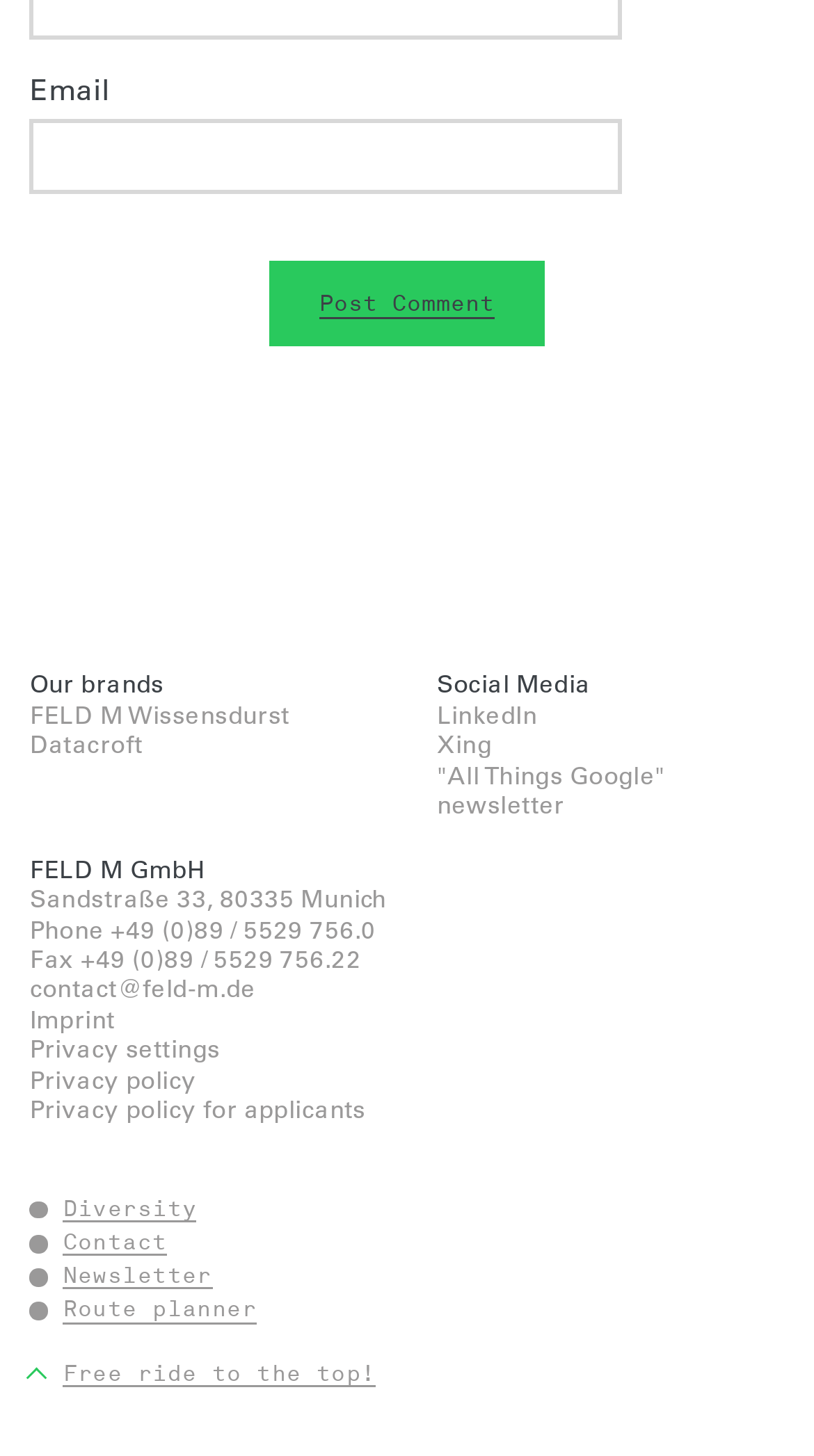Bounding box coordinates are specified in the format (top-left x, top-left y, bottom-right x, bottom-right y). All values are floating point numbers bounded between 0 and 1. Please provide the bounding box coordinate of the region this sentence describes: FELD M Wissensdurst

[0.036, 0.478, 0.356, 0.501]